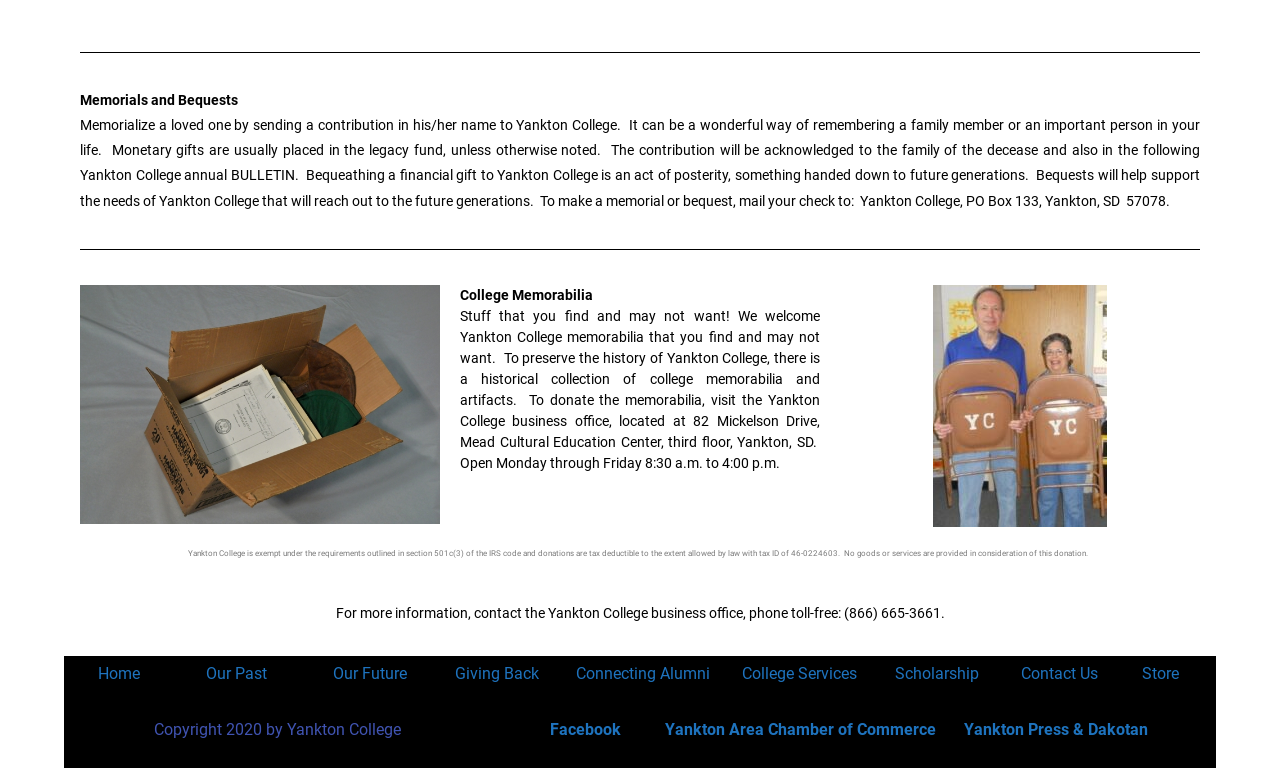Refer to the image and provide a thorough answer to this question:
What is the name of the publication that acknowledges contributions?

According to the webpage, the contribution will be acknowledged to the family of the deceased and also in the following Yankton College annual BULLETIN.